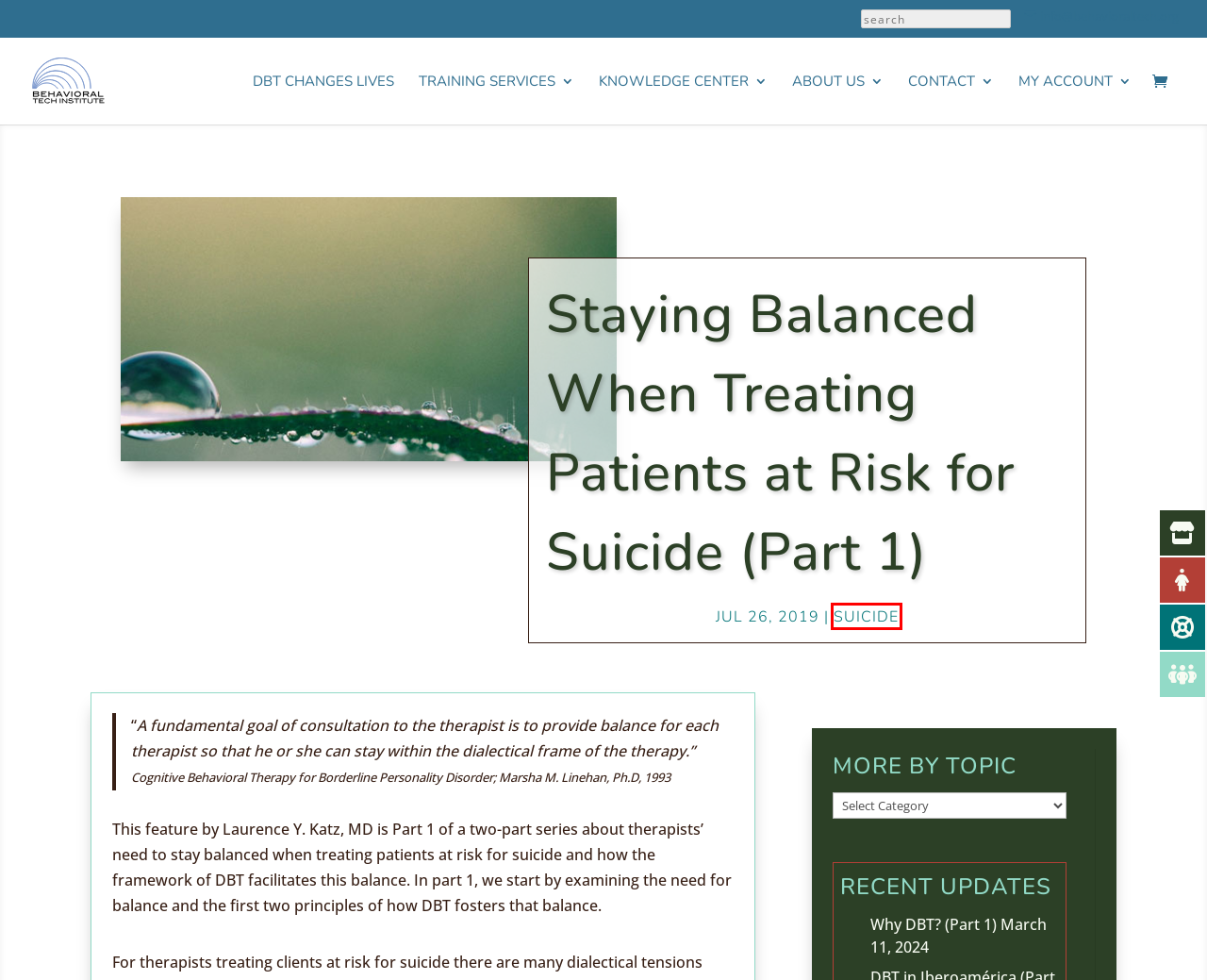You are provided with a screenshot of a webpage highlighting a UI element with a red bounding box. Choose the most suitable webpage description that matches the new page after clicking the element in the bounding box. Here are the candidates:
A. Upcoming Trainings - Behavioral Tech Institute
B. My account - Behavioral Tech Institute
C. Contact - Behavioral Tech Institute
D. Suicide - Behavioral Tech Institute
E. About Us - Behavioral Tech Institute
F. Training and Education in Dialectical Behavior Therapy (DBT) - Behavioral Tech Institute
G. Cart - Behavioral Tech Institute
H. DBT Changes Lives - Behavioral Tech Institute

D